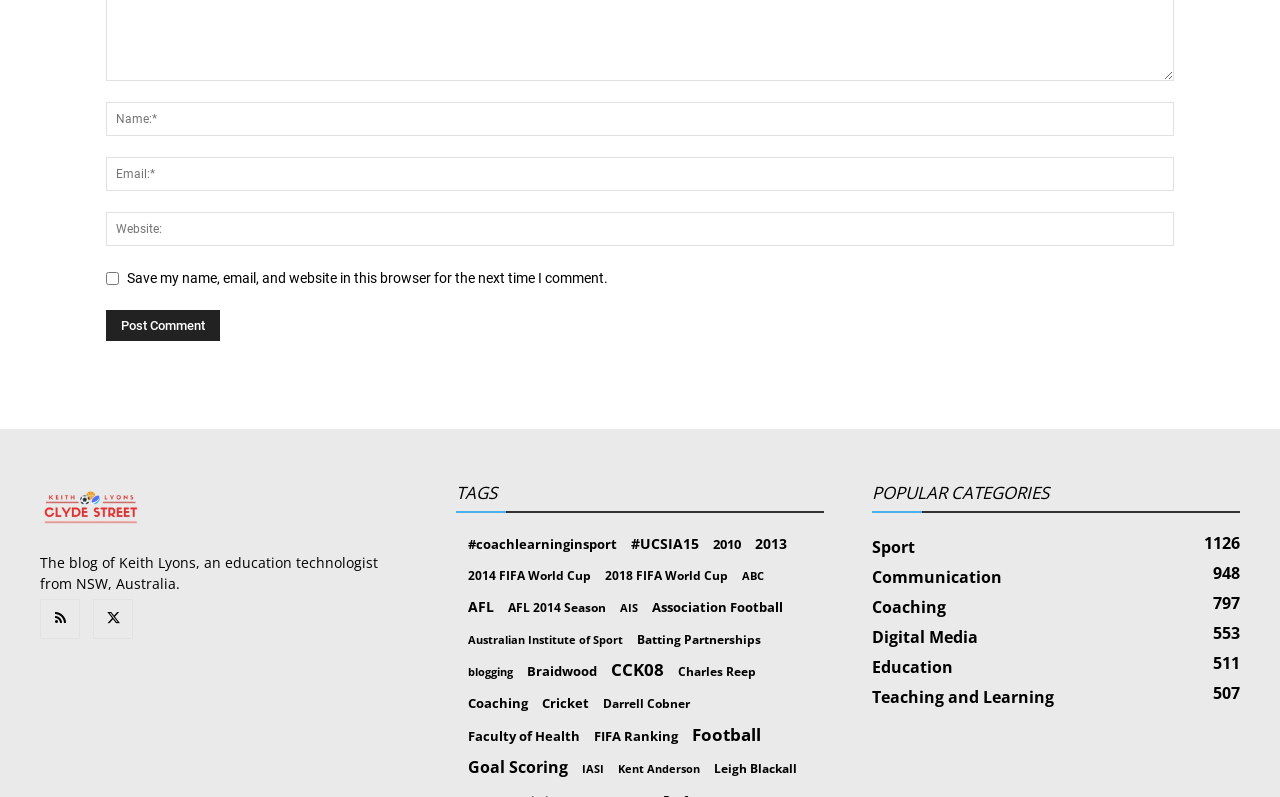Could you find the bounding box coordinates of the clickable area to complete this instruction: "Enter your name"?

[0.083, 0.128, 0.917, 0.171]